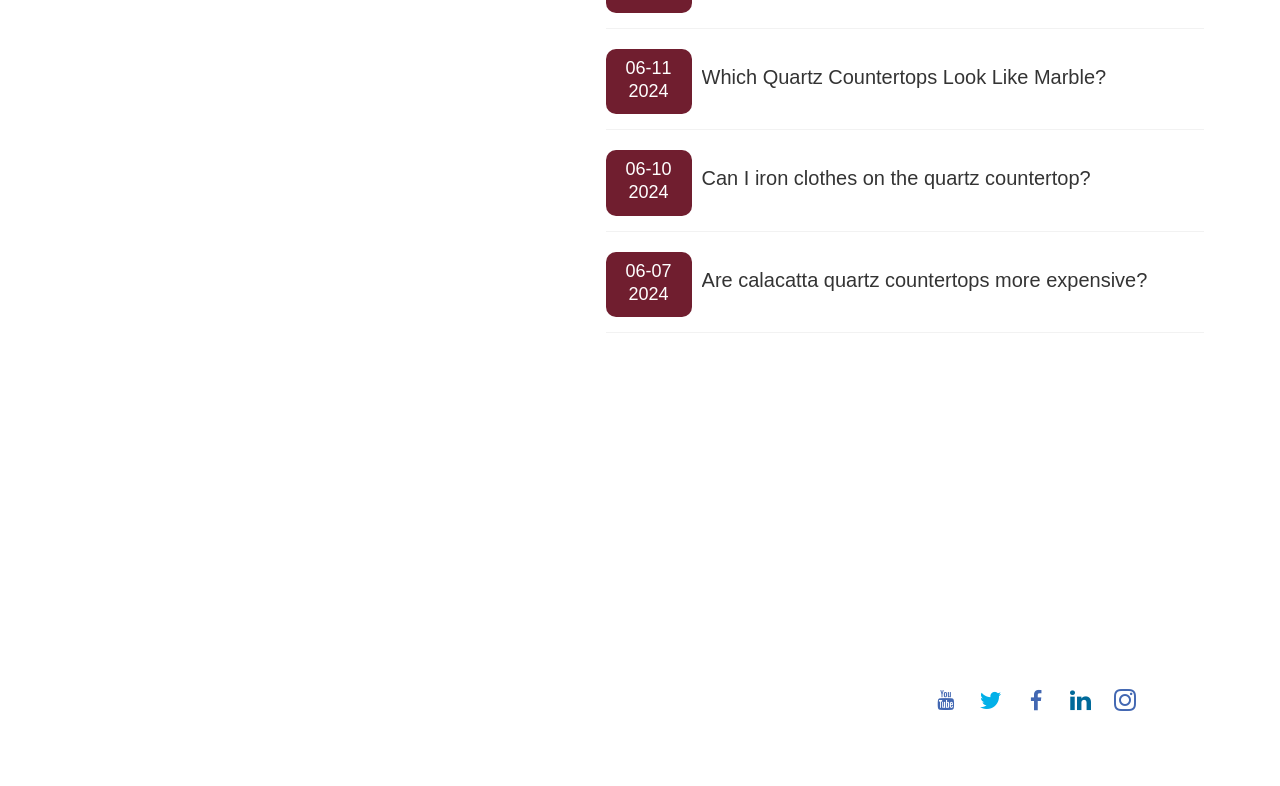Determine the coordinates of the bounding box for the clickable area needed to execute this instruction: "View the company information".

[0.289, 0.544, 0.492, 0.574]